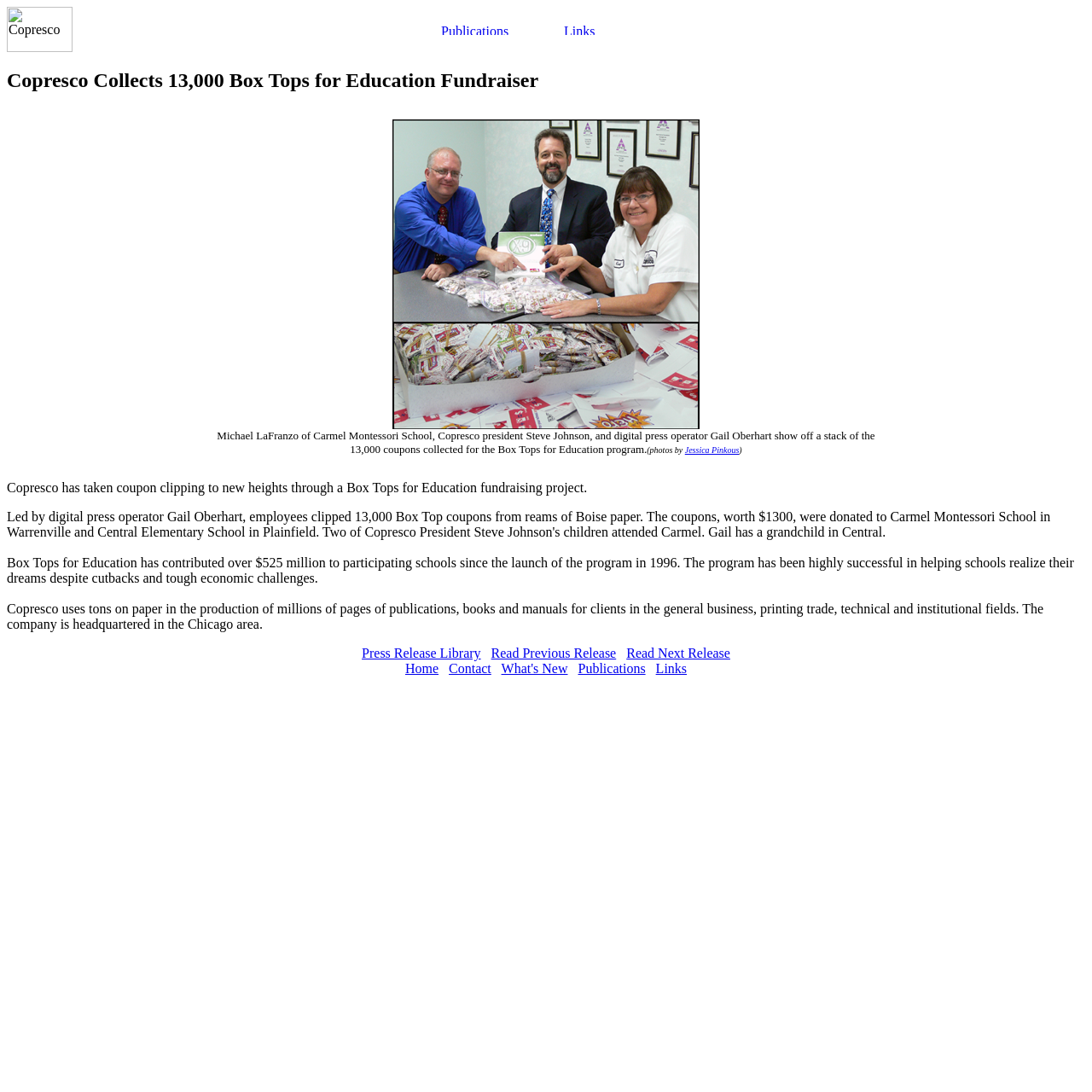Please determine the bounding box coordinates of the element's region to click for the following instruction: "Go to the Home page".

[0.371, 0.605, 0.402, 0.619]